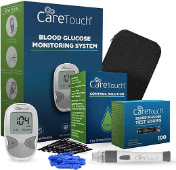Explain the image with as much detail as possible.

The image showcases the Care Touch Diabetes Blood Sugar Kit, a comprehensive blood glucose monitoring system designed for at-home diabetes management. The kit includes an easy-to-read glucose meter that features a clear display with a reading of 104, indicating an up-to-date glucose level. Accompanying the meter are essential components such as control solution, 100 test strips, a lancing device, and 30 gauge lancets, all neatly organized within a sleek carrying case for portability and convenience. This monitoring system is ideal for users looking to effectively manage their blood sugar levels with accuracy and ease.